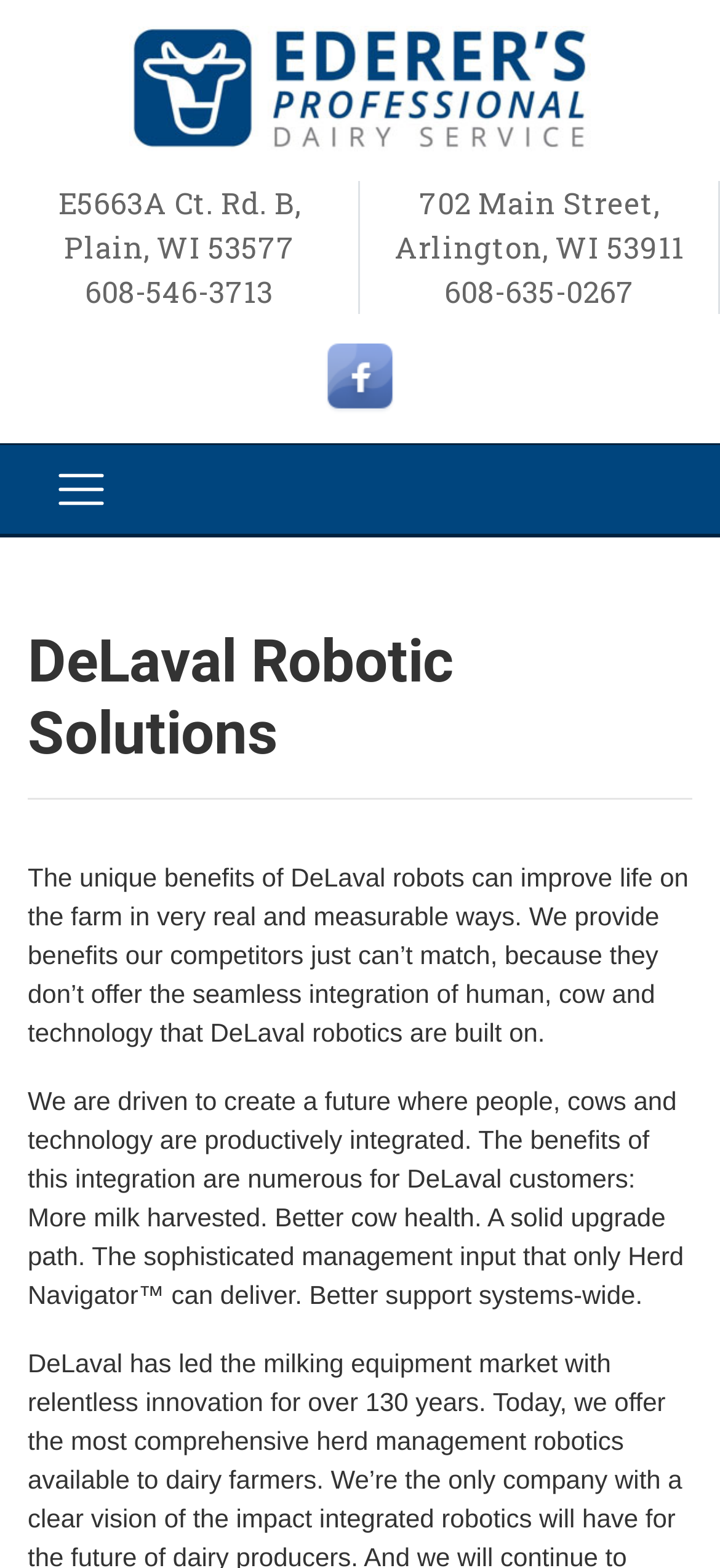What is the address of the Plain location?
Please provide a single word or phrase based on the screenshot.

E5663A Ct. Rd. B, Plain, WI 53577